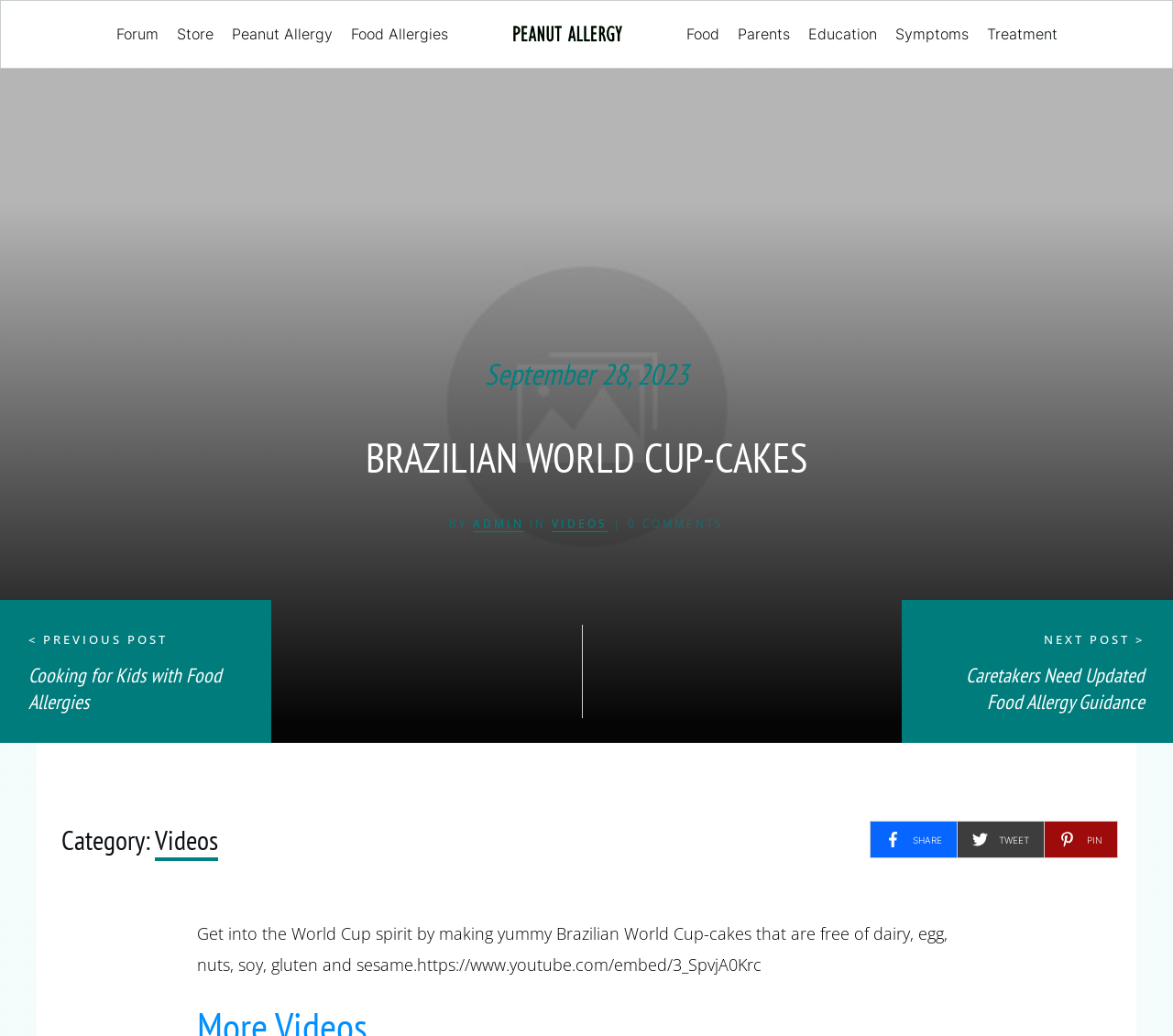Please mark the bounding box coordinates of the area that should be clicked to carry out the instruction: "Read about peanut allergy".

[0.197, 0.025, 0.283, 0.042]